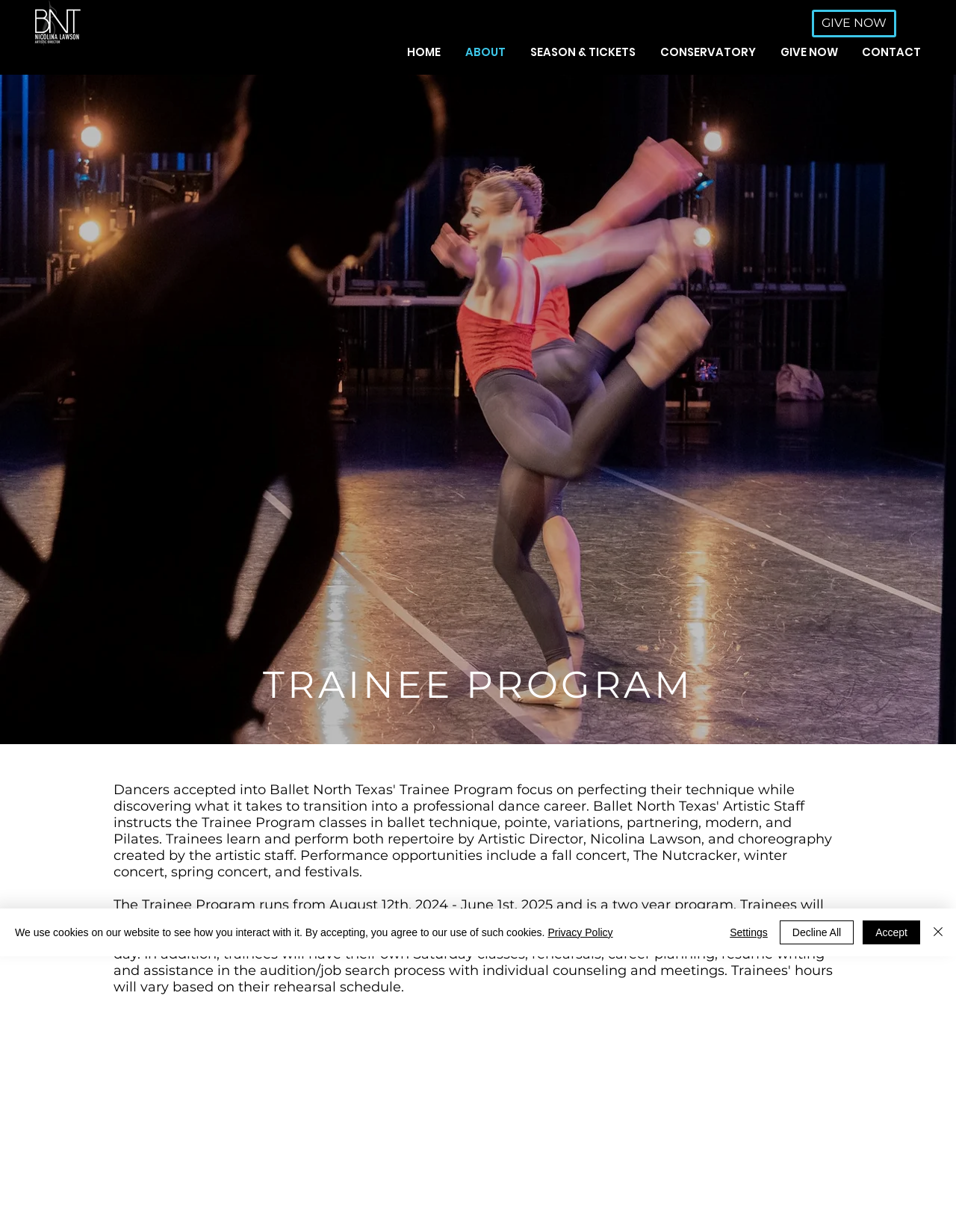Answer succinctly with a single word or phrase:
How many weeks of the BNT Summer Course must Trainees attend?

At least three weeks